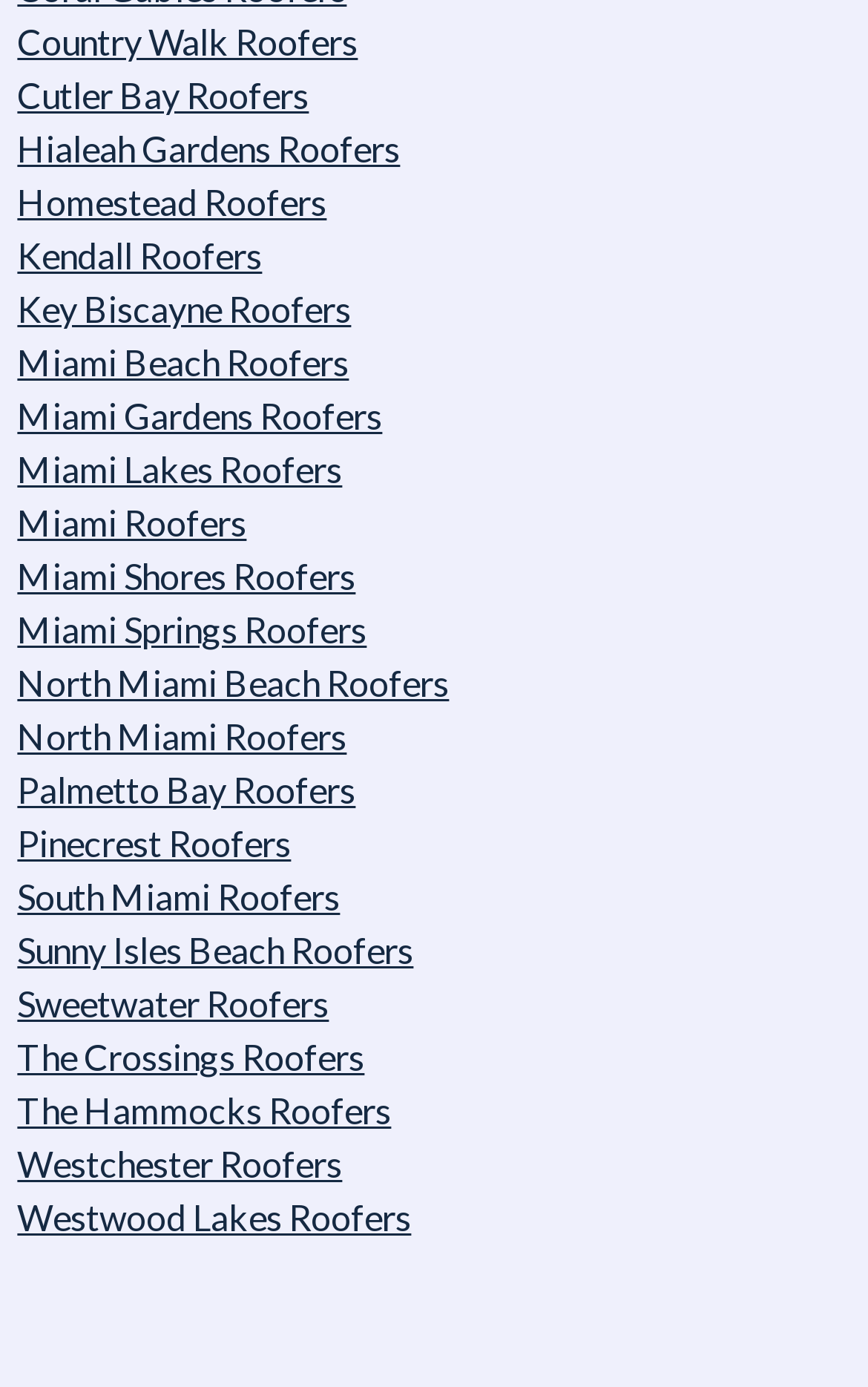Determine the bounding box coordinates for the area that needs to be clicked to fulfill this task: "Explore The Hammocks Roofers". The coordinates must be given as four float numbers between 0 and 1, i.e., [left, top, right, bottom].

[0.02, 0.785, 0.451, 0.815]